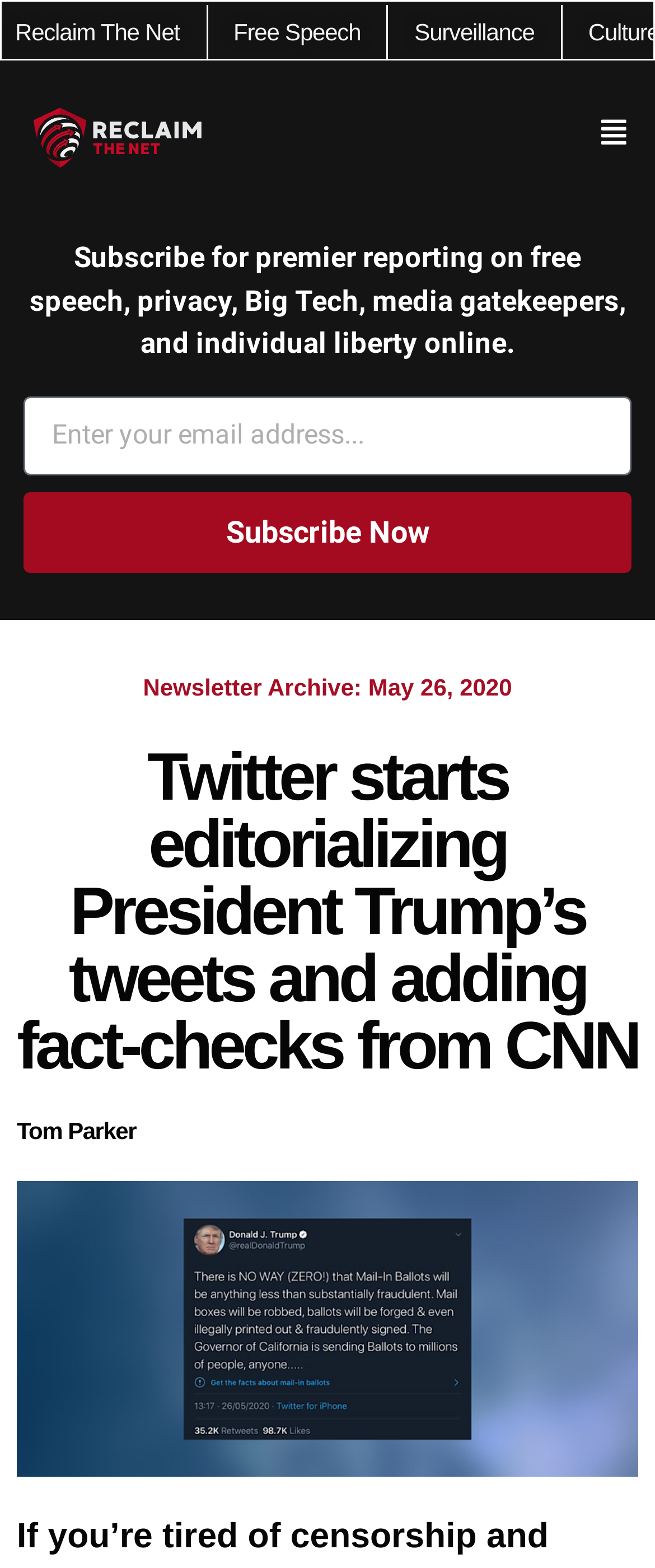Answer the question below in one word or phrase:
What is the purpose of the textbox?

Email input